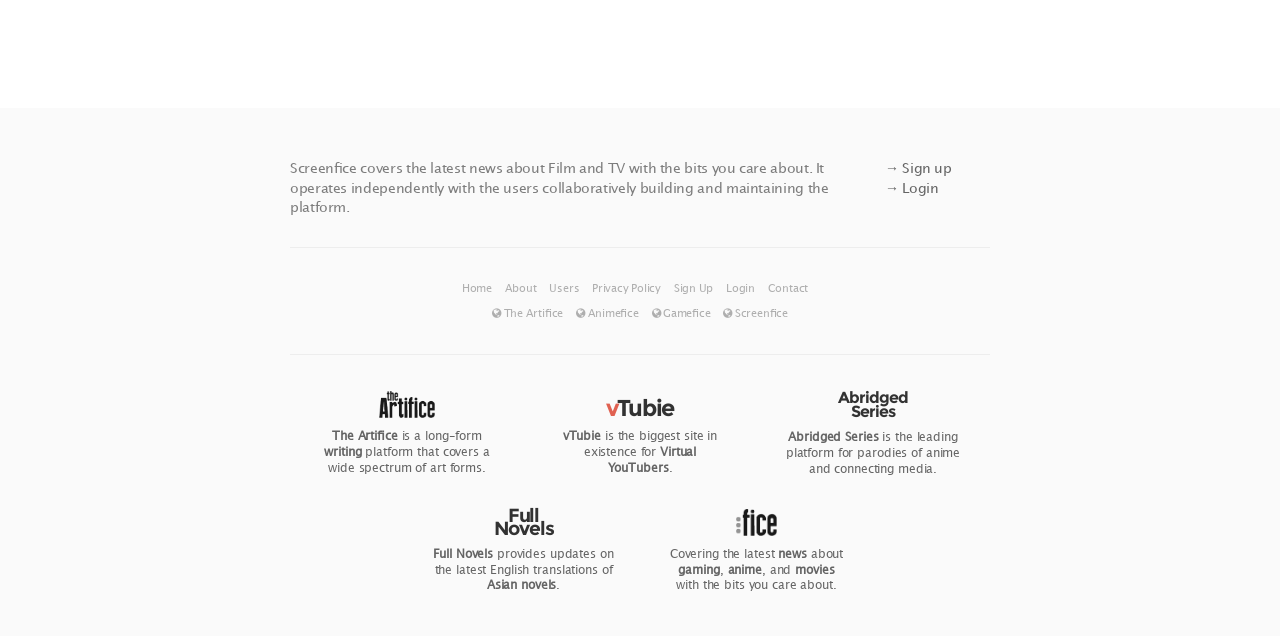What type of updates does Full Novels provide?
Provide a well-explained and detailed answer to the question.

The link 'Full Novels' is described as 'providing updates on the latest English translations of Asian novels.' This implies that Full Novels provides updates on English translations of Asian novels.